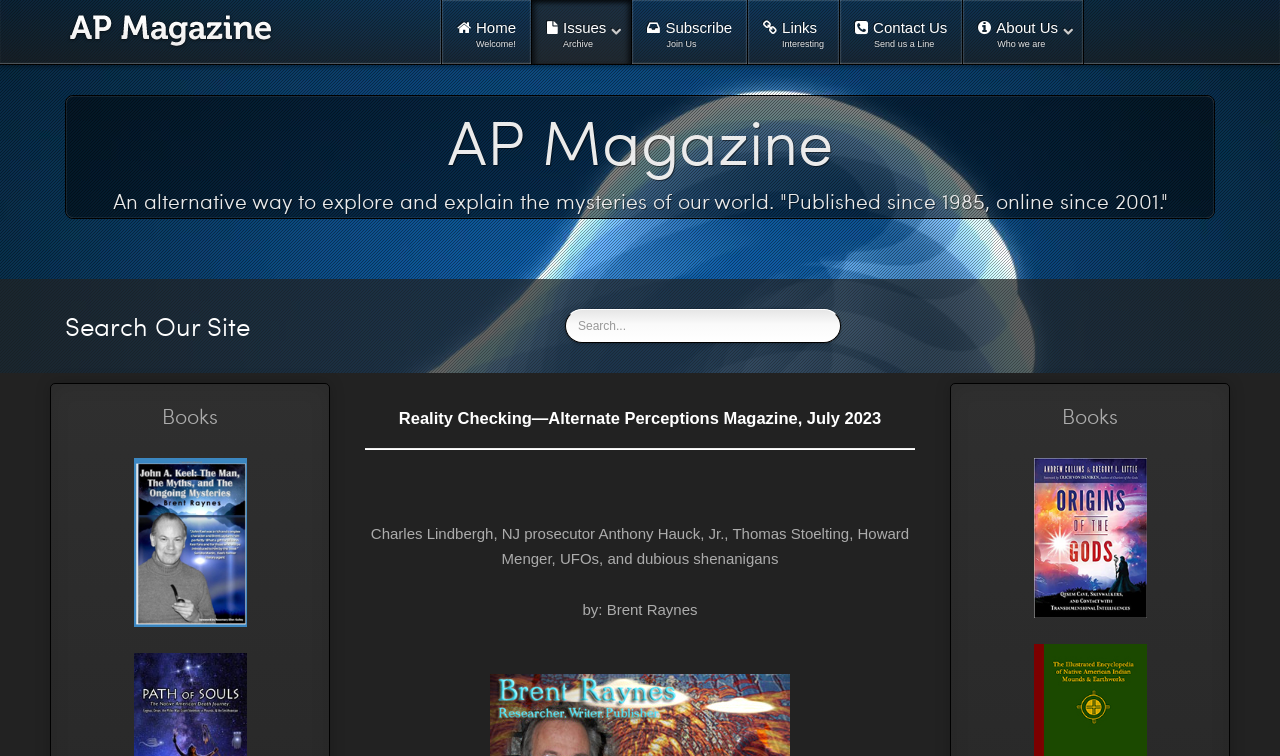Generate a comprehensive description of the contents of the webpage.

This webpage is titled "Reality Checking July 2023" and appears to be the homepage of an online magazine. At the top, there are five navigation links: "Home Welcome!", "Issues Archive", "Subscribe Join Us", "Links Interesting", and "Contact Us Send us a Line", each with an emphasis on a specific icon. Below these links, there is a heading "AP Magazine" with a tagline "An alternative way to explore and explain the mysteries of our world. Published since 1985, online since 2001."

On the left side, there is a search bar with a label "Search Our Site" and a text box to input search queries. Above the search bar, there is a heading "Reality Checking—Alternate Perceptions Magazine, July 2023" followed by a horizontal separator line.

The main content of the page is an article with a title "Charles Lindbergh, NJ prosecutor Anthony Hauck, Jr., Thomas Stoelting, Howard Menger, UFOs, and dubious shenanigans" written by Brent Raynes. The article is positioned below the search bar and navigation links.

On the right side, there are two sections labeled "Books". The top section has a link to a book titled "John-Keel-Myths-Ongoing-Mysteries" with a corresponding image. The bottom section has two links to books: "Path of Souls" and "Origins of the Gods: Qesem Cave, Skinwalkers, and Contact with Transdimensional Intelligences", each with an image. There is also a link to "The Illustrated Encyclopedia of Native American Indian Mounds & Earthworks" without an image.